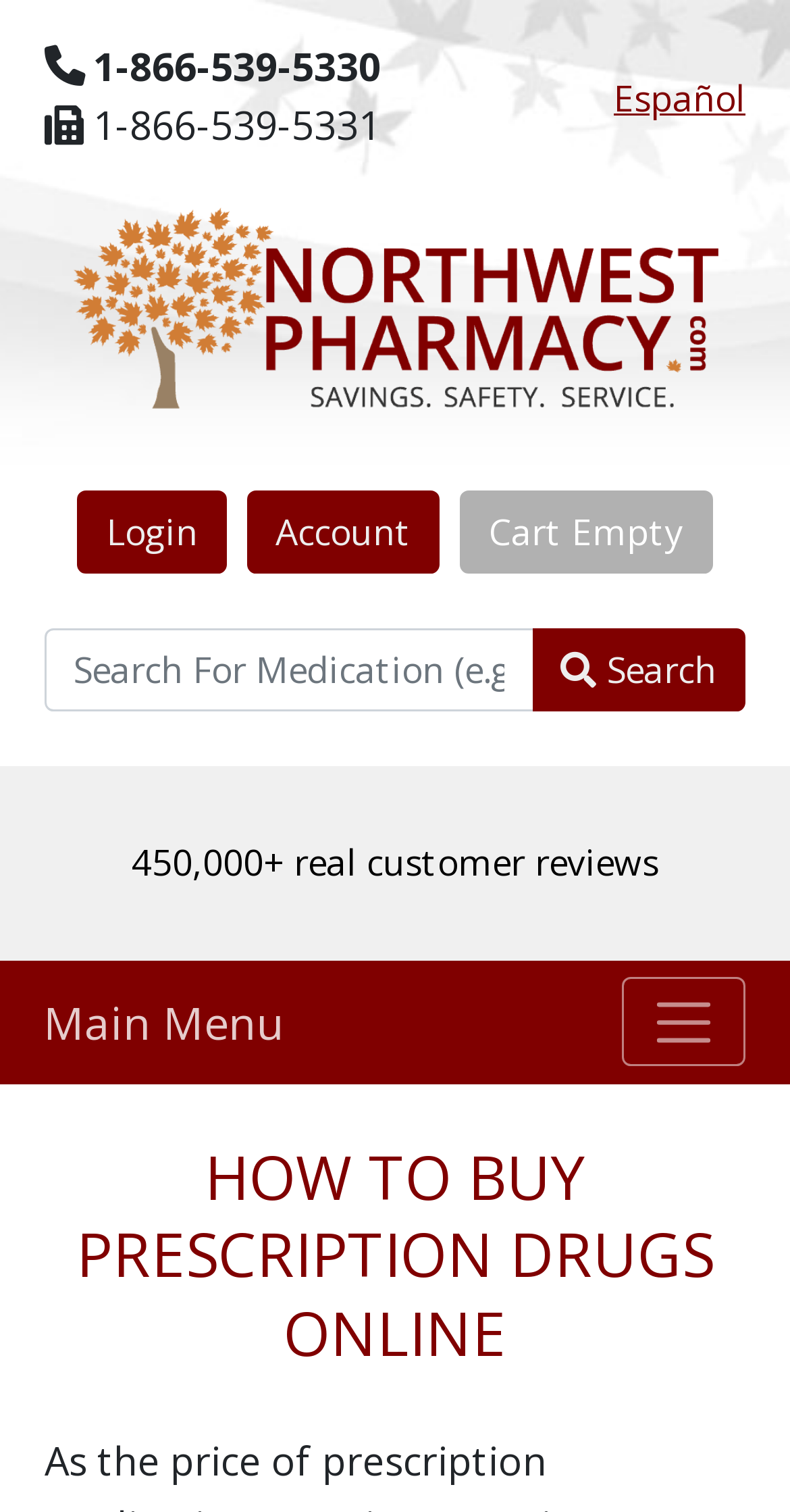Identify the bounding box coordinates of the clickable region required to complete the instruction: "Go to ICER ASSOCIATION". The coordinates should be given as four float numbers within the range of 0 and 1, i.e., [left, top, right, bottom].

None